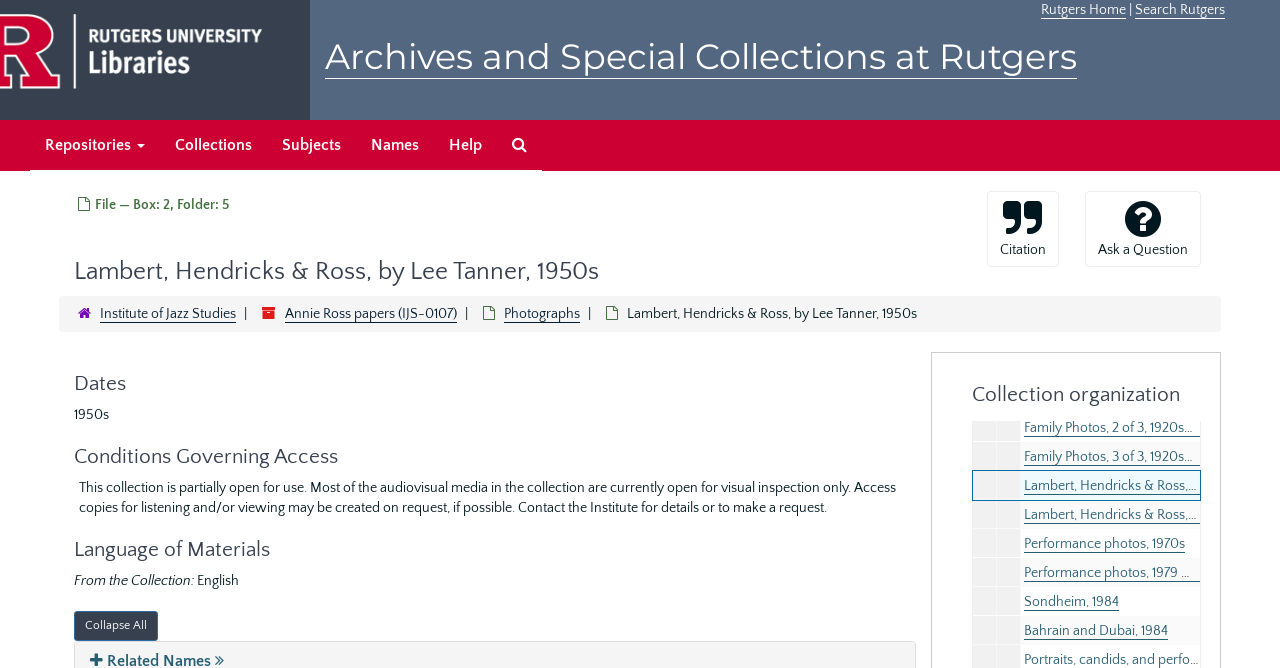Can you pinpoint the bounding box coordinates for the clickable element required for this instruction: "Search Rutgers"? The coordinates should be four float numbers between 0 and 1, i.e., [left, top, right, bottom].

[0.887, 0.003, 0.957, 0.028]